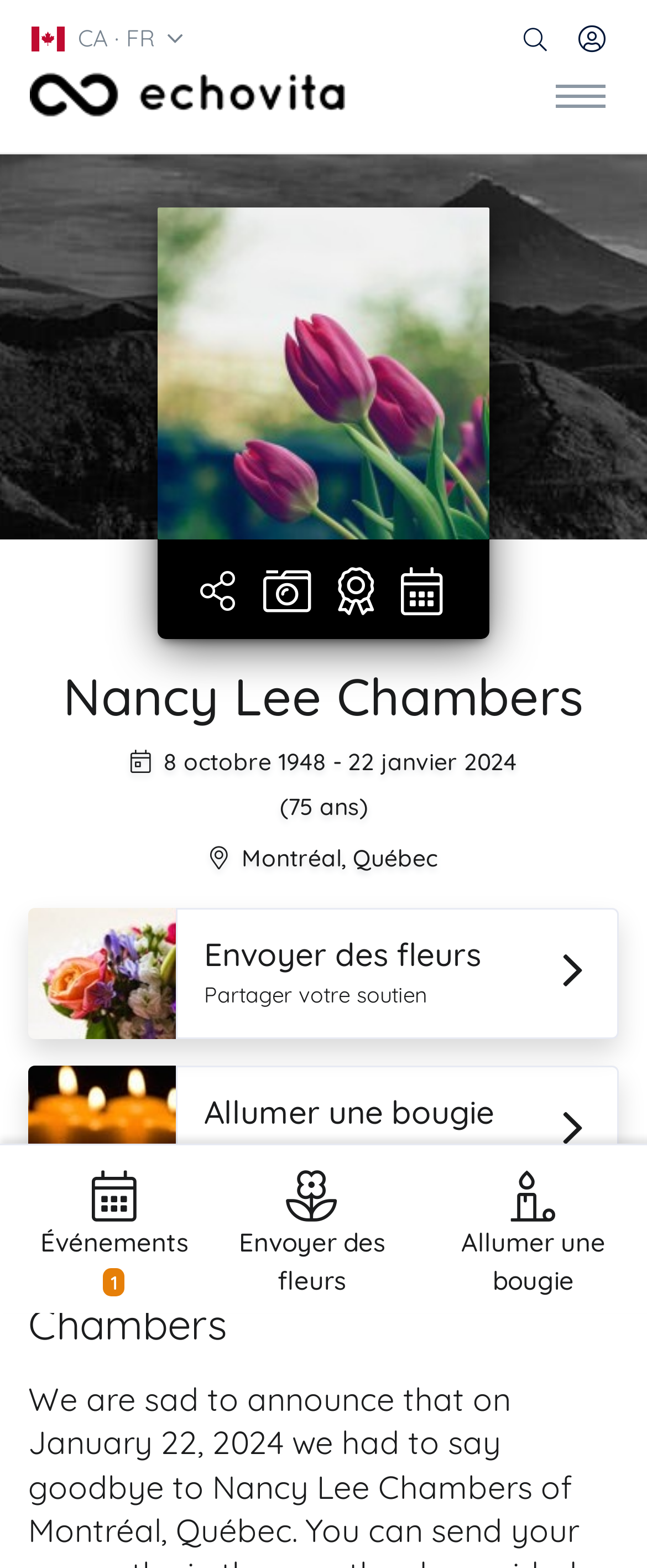Locate the bounding box coordinates of the element that needs to be clicked to carry out the instruction: "View account". The coordinates should be given as four float numbers ranging from 0 to 1, i.e., [left, top, right, bottom].

[0.877, 0.01, 0.951, 0.041]